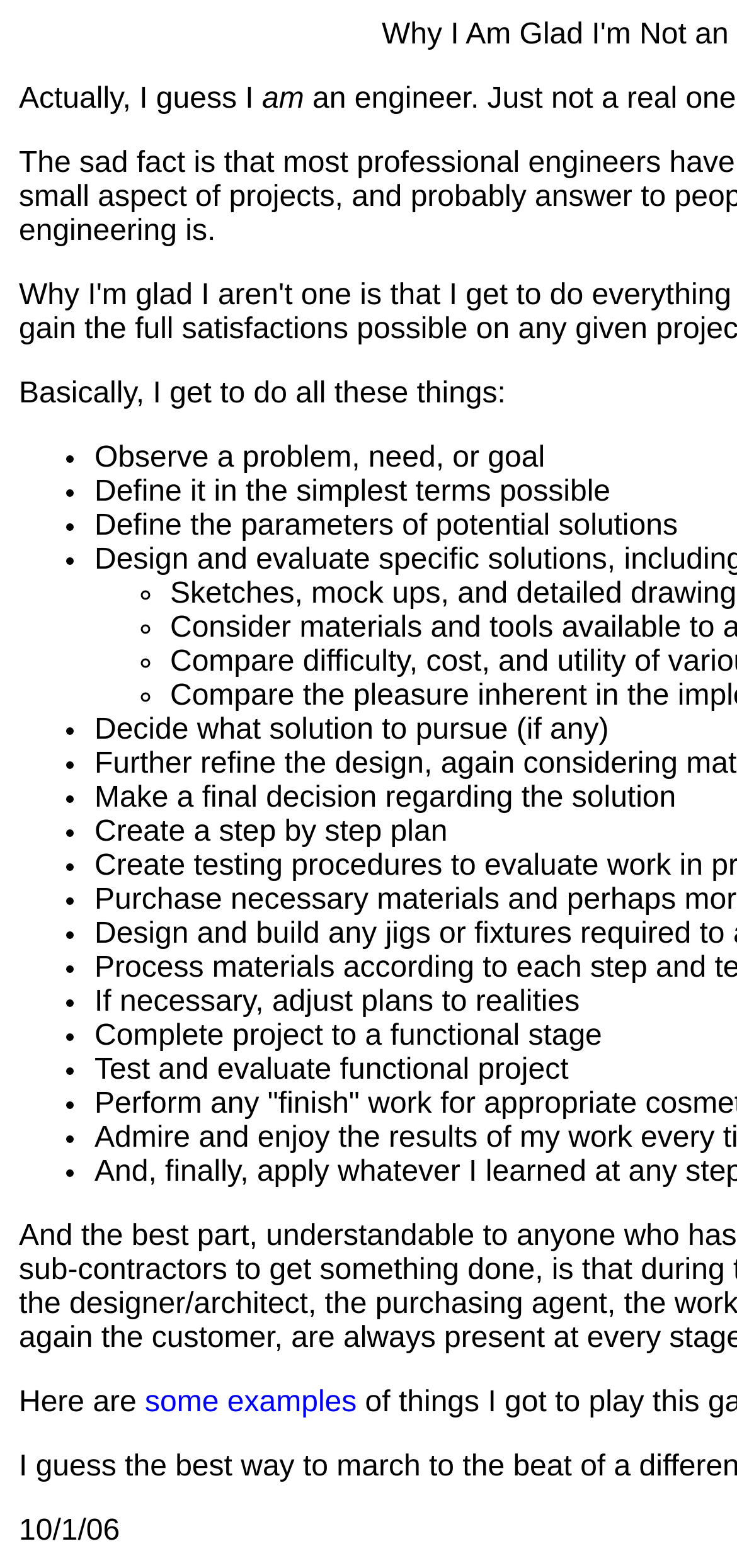Using the elements shown in the image, answer the question comprehensively: How many list markers are there?

I counted the number of list markers on the webpage, which are represented by '•' and '◦' symbols. There are 20 list markers in total.